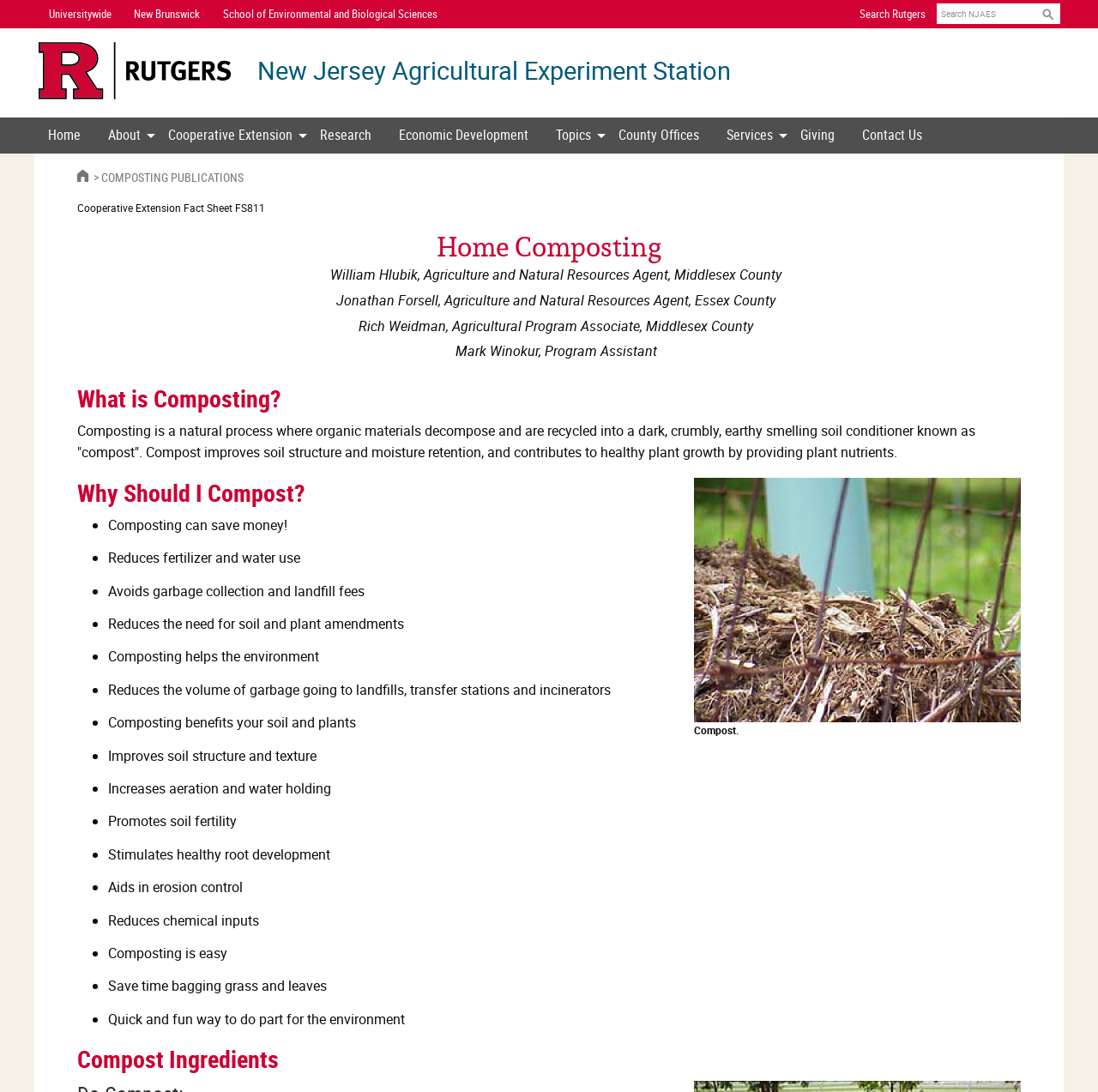What is the title of this webpage?
Look at the image and provide a short answer using one word or a phrase.

Home Composting